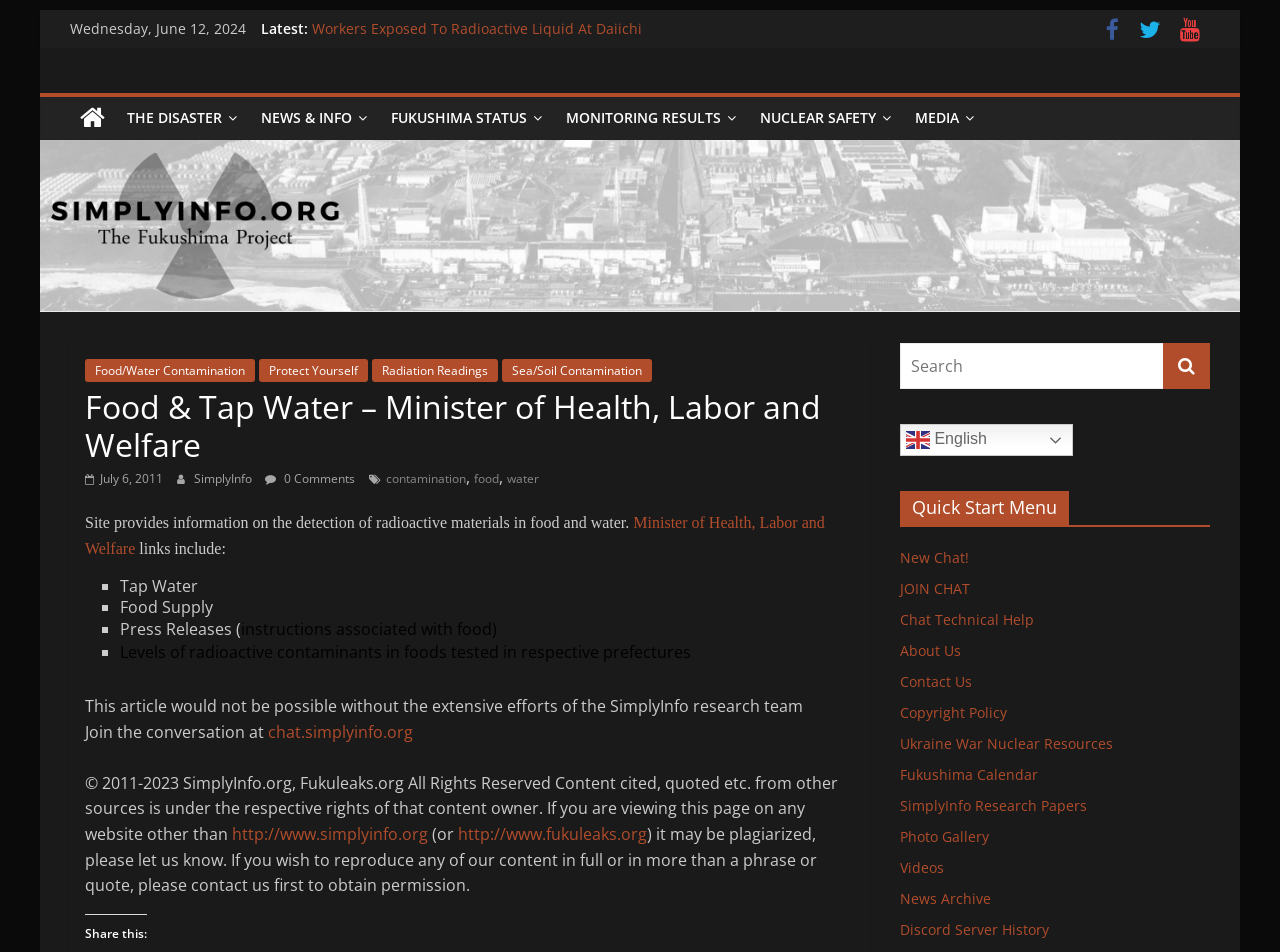Consider the image and give a detailed and elaborate answer to the question: 
What are the two main categories of contamination mentioned on the webpage?

The two main categories of contamination are obtained from the link elements with the texts 'Food/Water Contamination' and 'Tap Water' located in the middle of the webpage.